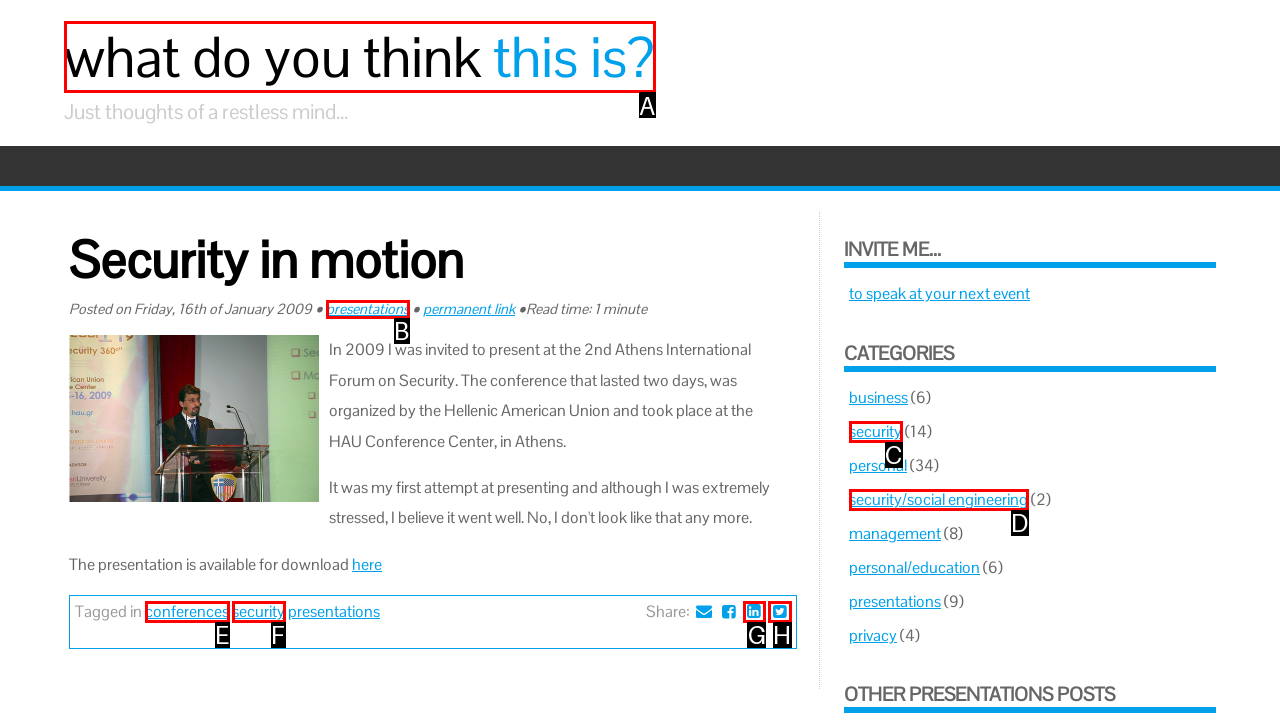Which lettered option should be clicked to achieve the task: Click on 'what do you think this is?'? Choose from the given choices.

A